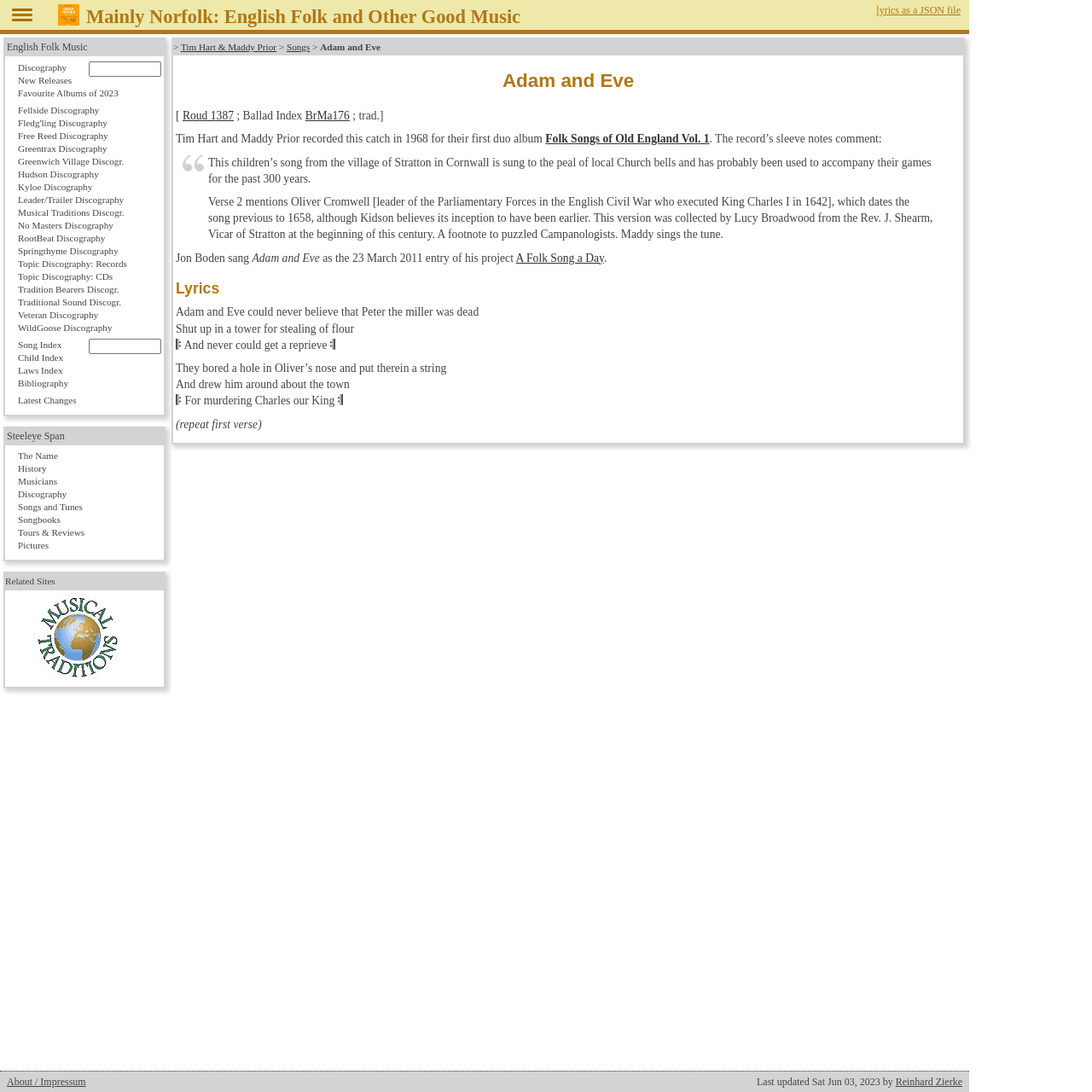Determine the bounding box coordinates of the area to click in order to meet this instruction: "Search for an artist, album name, or part of those".

[0.081, 0.056, 0.148, 0.07]